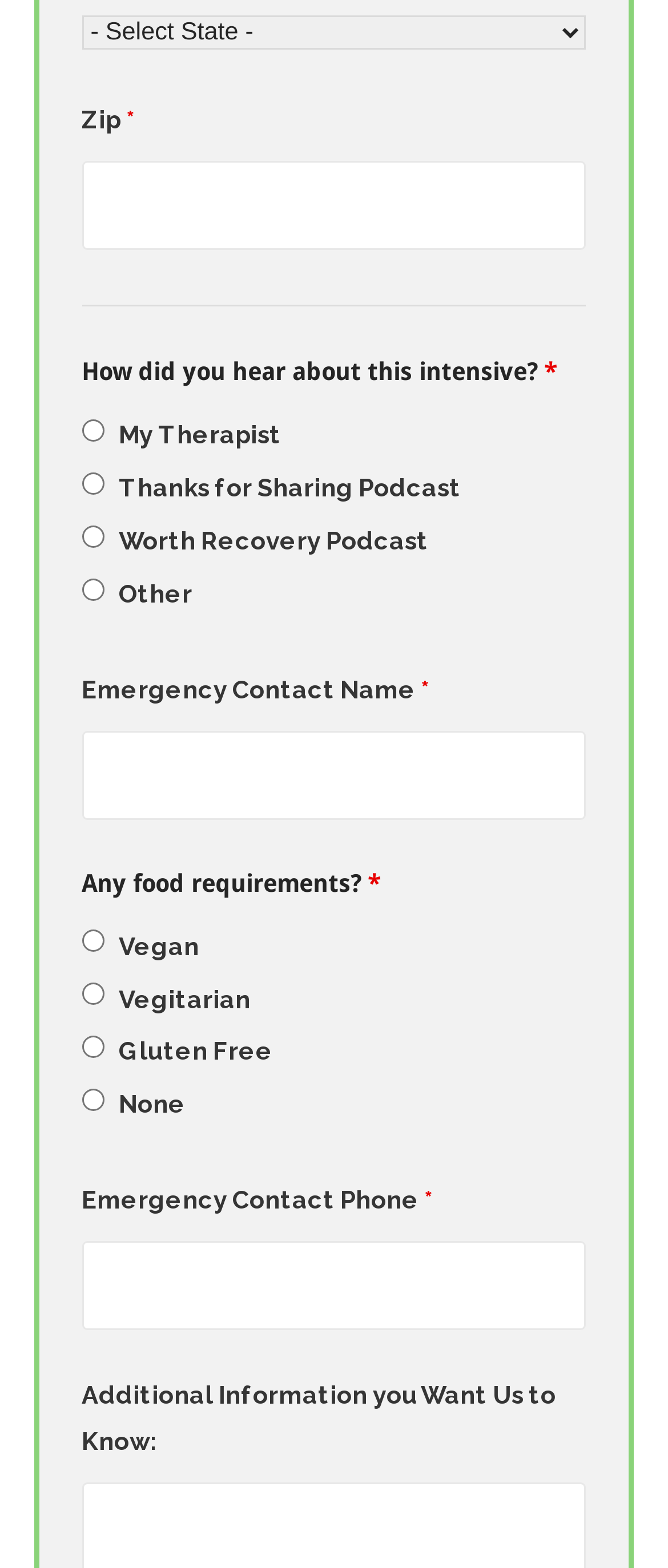Determine the bounding box coordinates for the area that should be clicked to carry out the following instruction: "Enter zip code".

[0.123, 0.102, 0.877, 0.159]